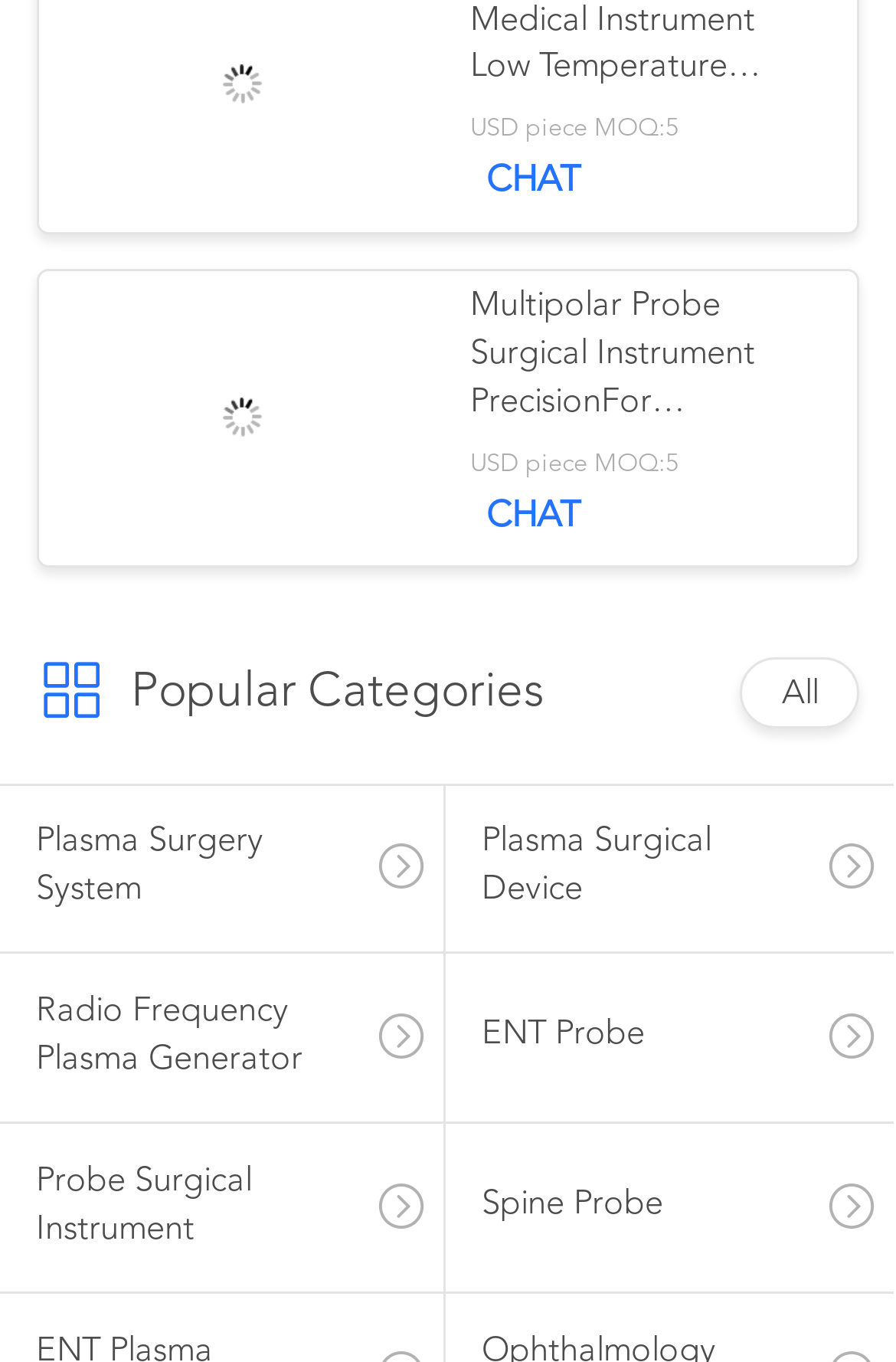Please provide a short answer using a single word or phrase for the question:
How many products are displayed on this page?

2